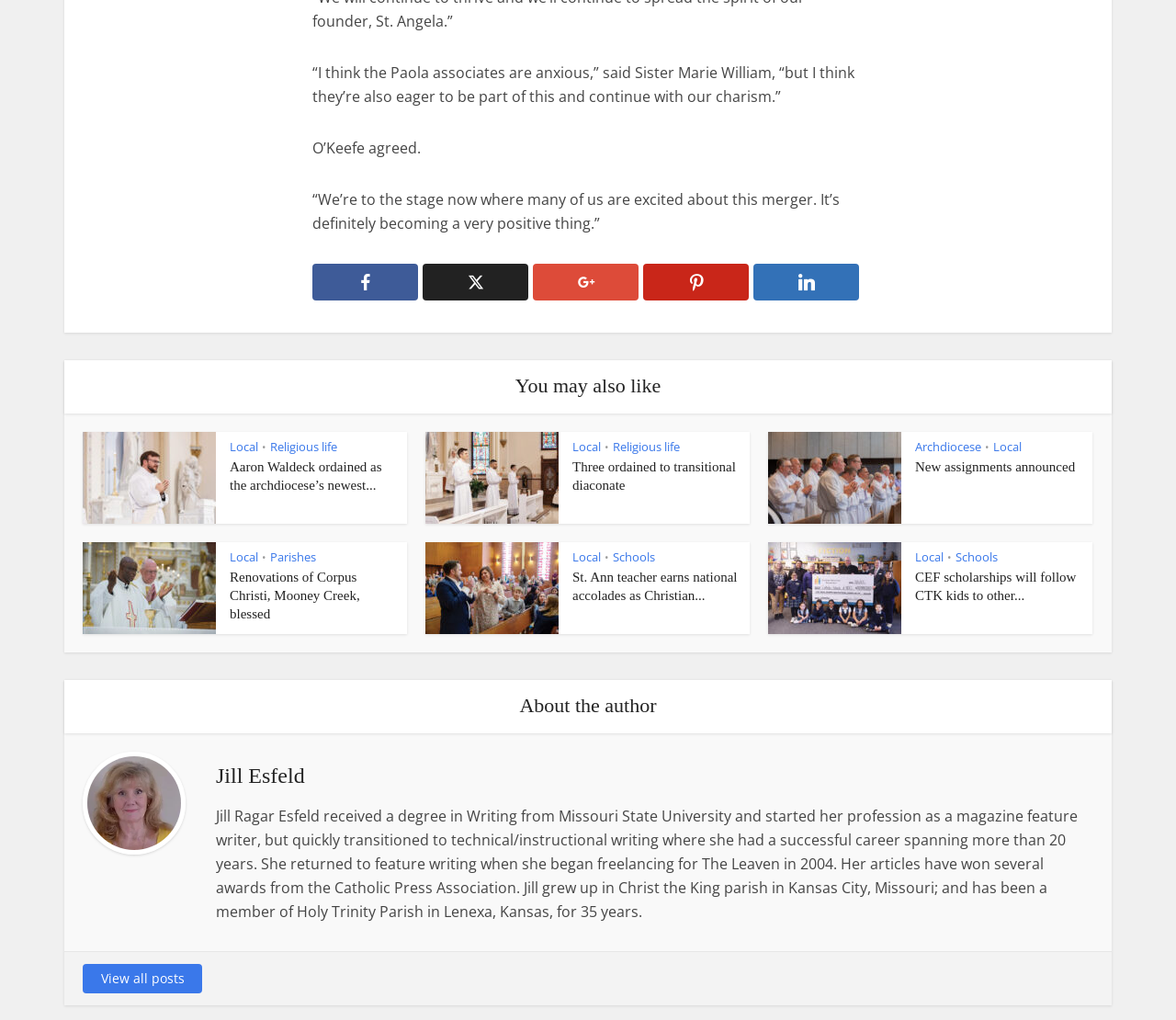Based on what you see in the screenshot, provide a thorough answer to this question: What is the name of the parish mentioned in the article?

According to the 'About the author' section, Jill Ragar Esfeld is a member of Holy Trinity Parish in Lenexa, Kansas, which suggests that this is the name of the parish mentioned in the article.